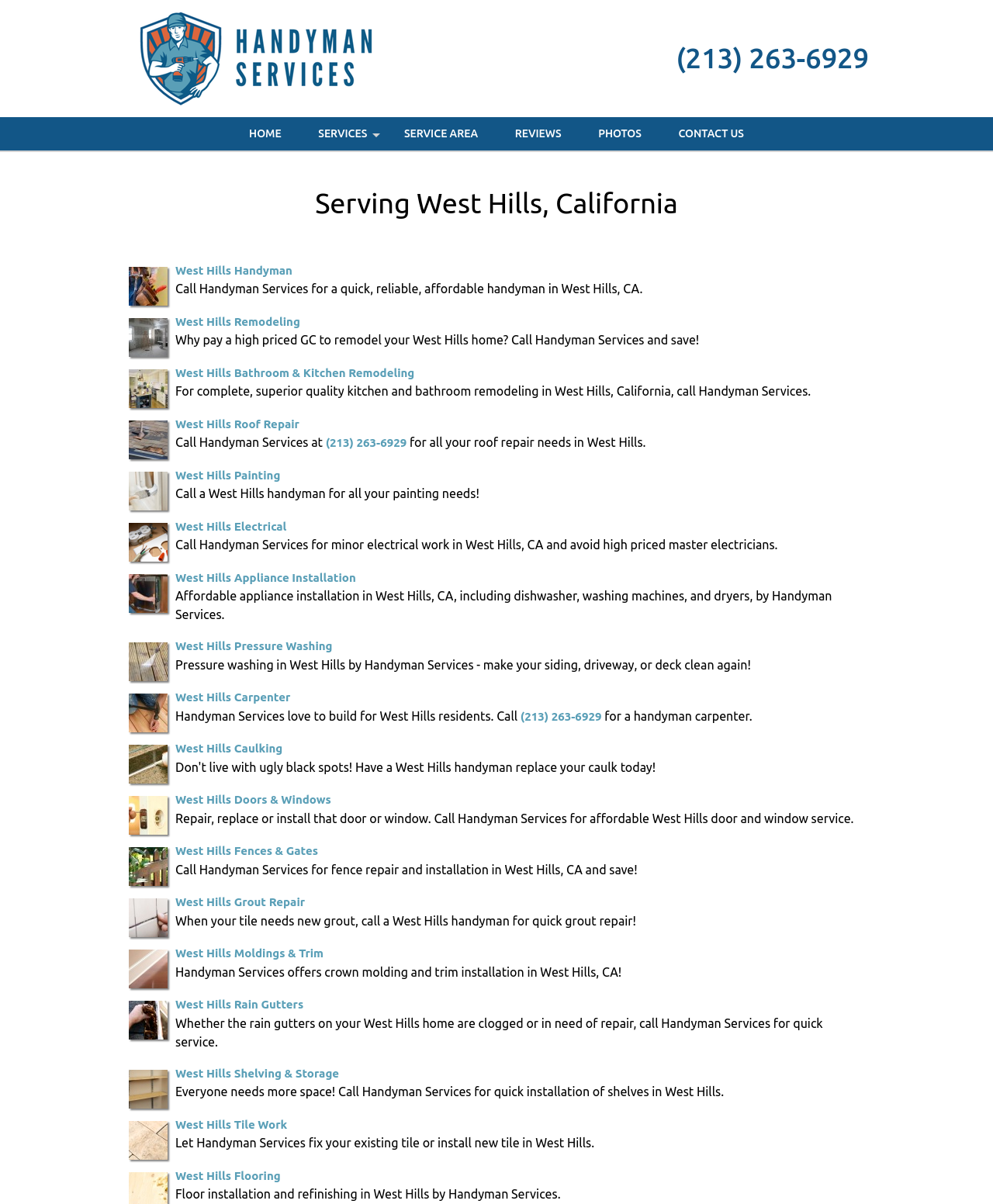Identify the bounding box for the described UI element: "(213) 263-6929".

[0.328, 0.362, 0.41, 0.373]